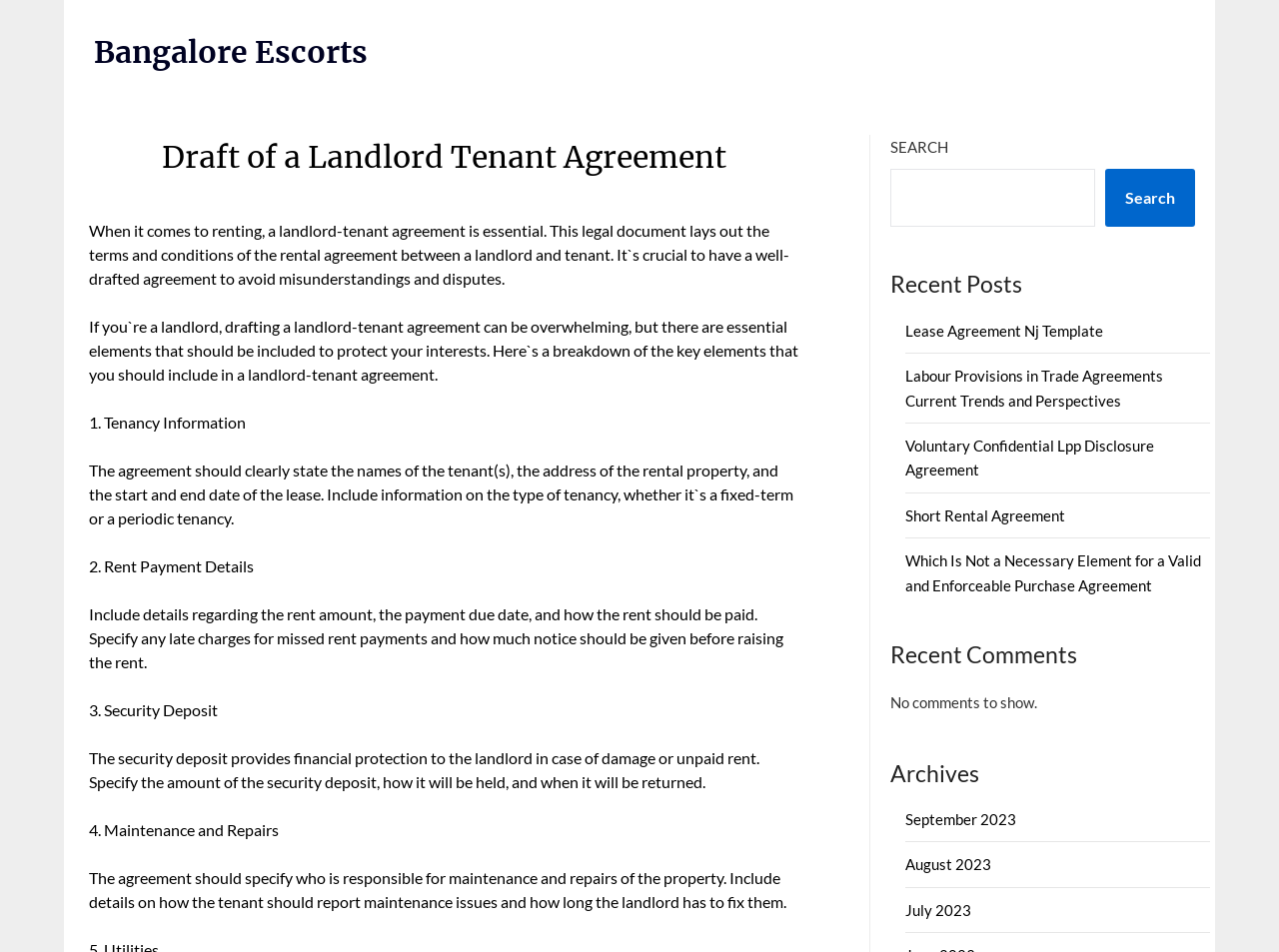Provide a short answer to the following question with just one word or phrase: What is the purpose of a landlord-tenant agreement?

To avoid misunderstandings and disputes